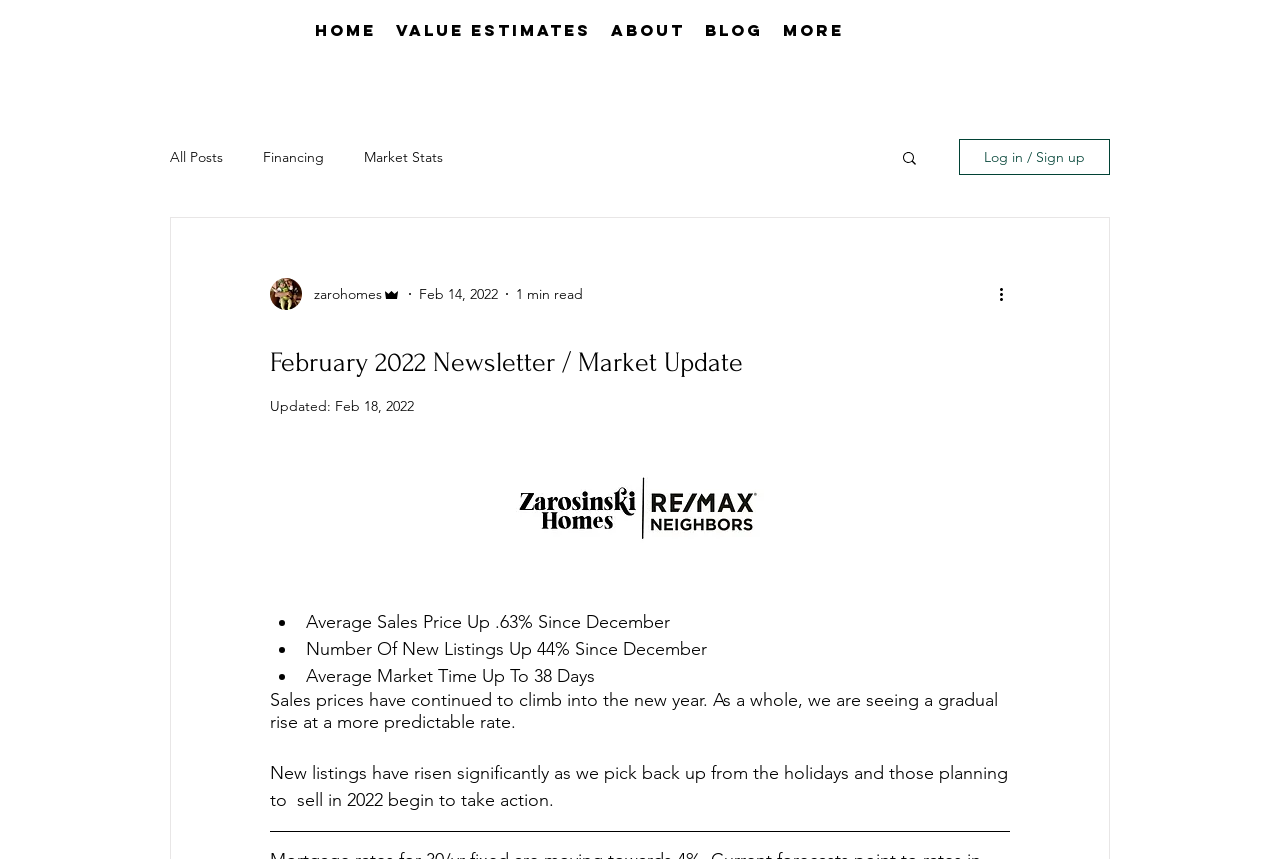Locate the bounding box of the user interface element based on this description: "Home".

[0.238, 0.016, 0.302, 0.055]